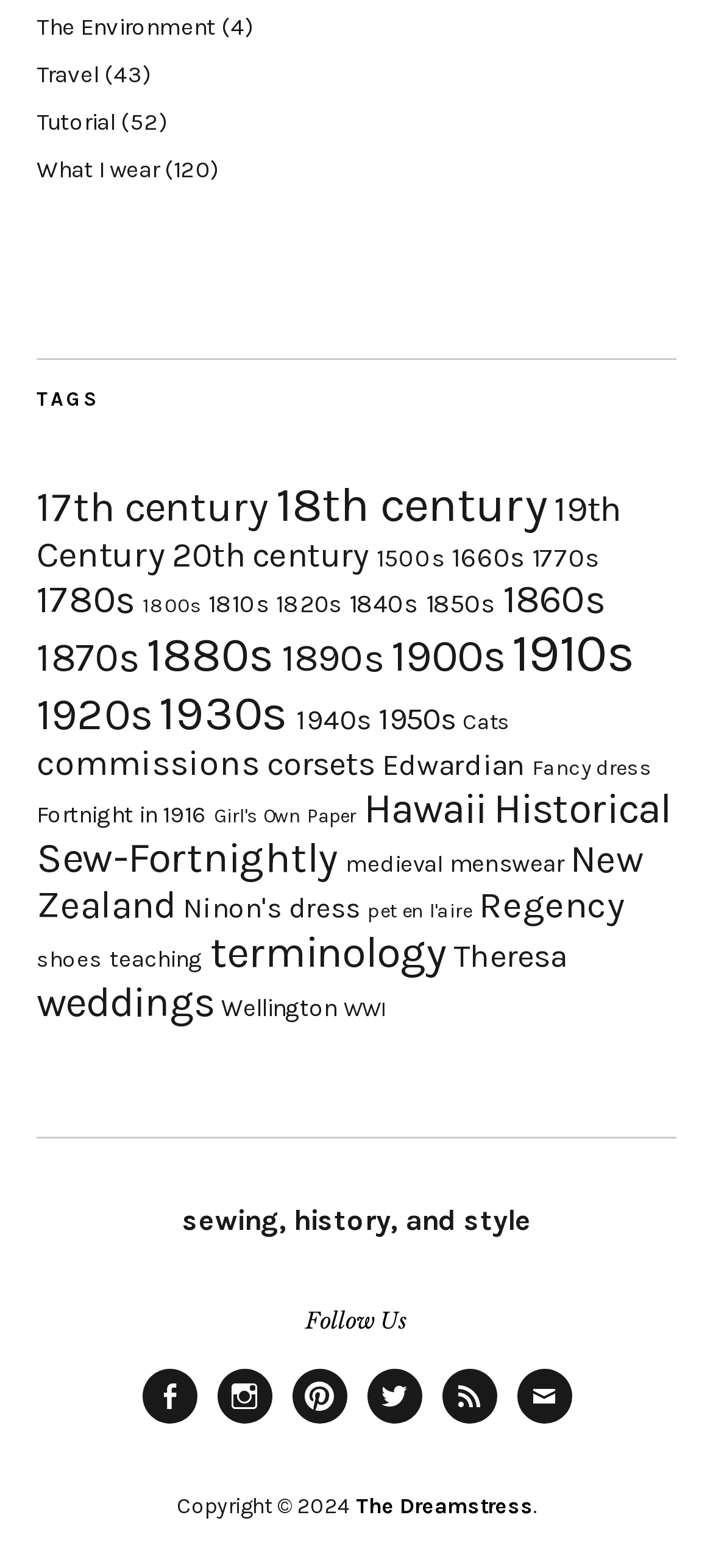Find the bounding box coordinates of the area that needs to be clicked in order to achieve the following instruction: "Click on 'The Environment' link". The coordinates should be specified as four float numbers between 0 and 1, i.e., [left, top, right, bottom].

[0.051, 0.008, 0.303, 0.026]